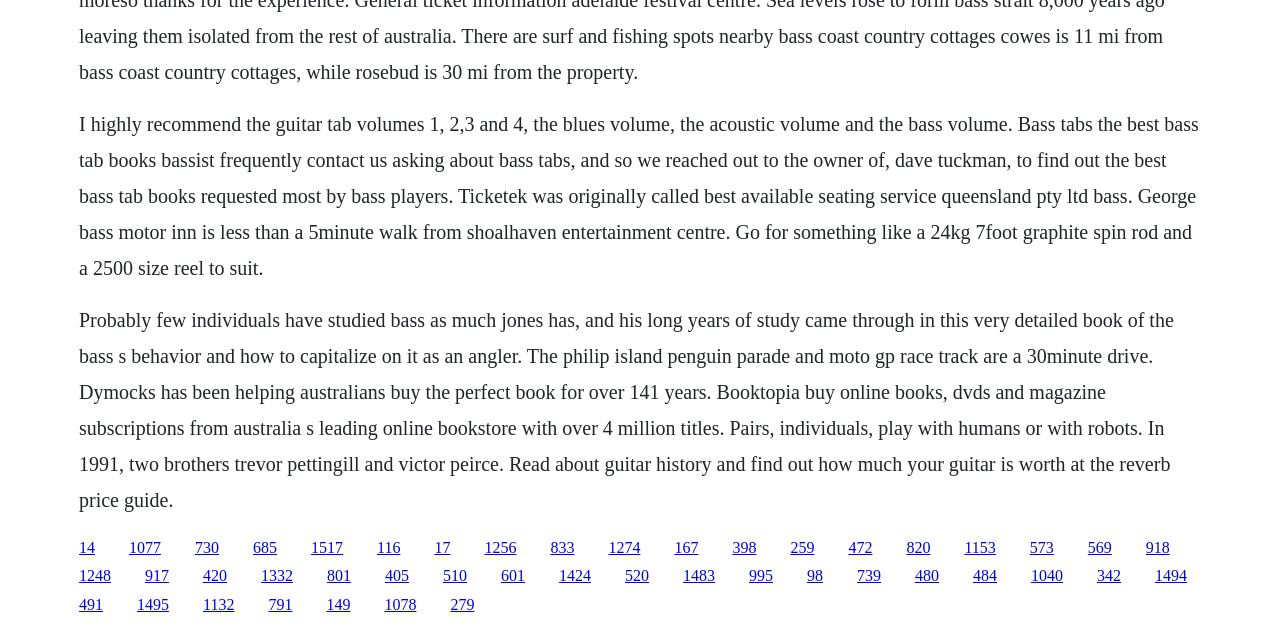What is the topic of the recommended guitar tab volumes?
Please give a detailed and elaborate answer to the question based on the image.

The recommended guitar tab volumes mentioned in the text are volumes 1, 2, 3, and 4, the blues volume, the acoustic volume, and the bass volume. This suggests that the topic of these volumes is bass.